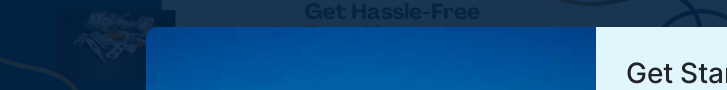What is the text above the button?
Answer the question with detailed information derived from the image.

According to the caption, the text above the button is 'Get Hassle-Free', which suggests that the service or product being promoted aims to simplify a process for users.